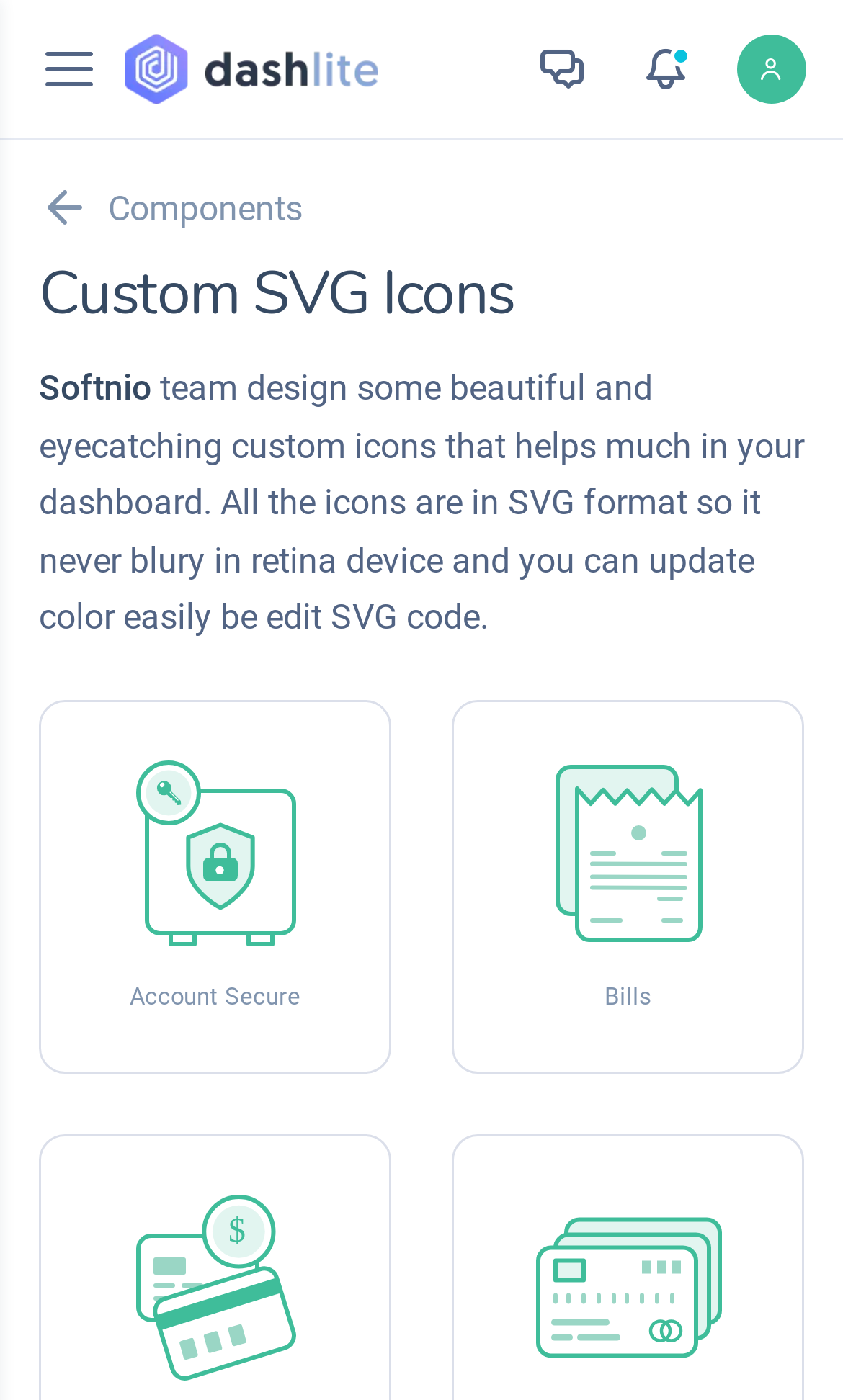What is the category of the 'Bills' icon?
Please interpret the details in the image and answer the question thoroughly.

The 'Bills' icon is categorized under 'Account Secure', which suggests that it is related to managing and securing financial transactions or bills.